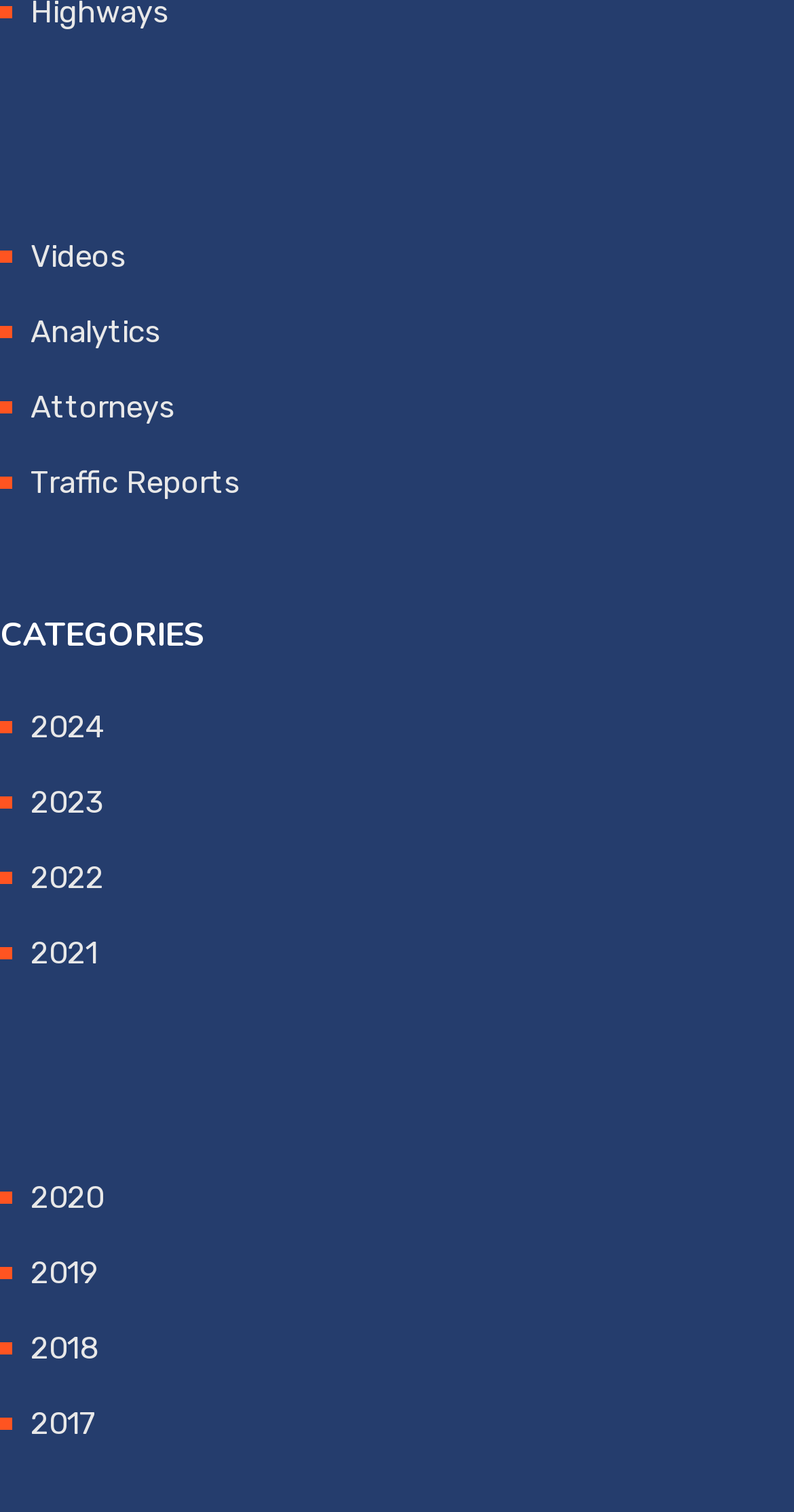Please answer the following question using a single word or phrase: 
What is the first category listed?

Videos